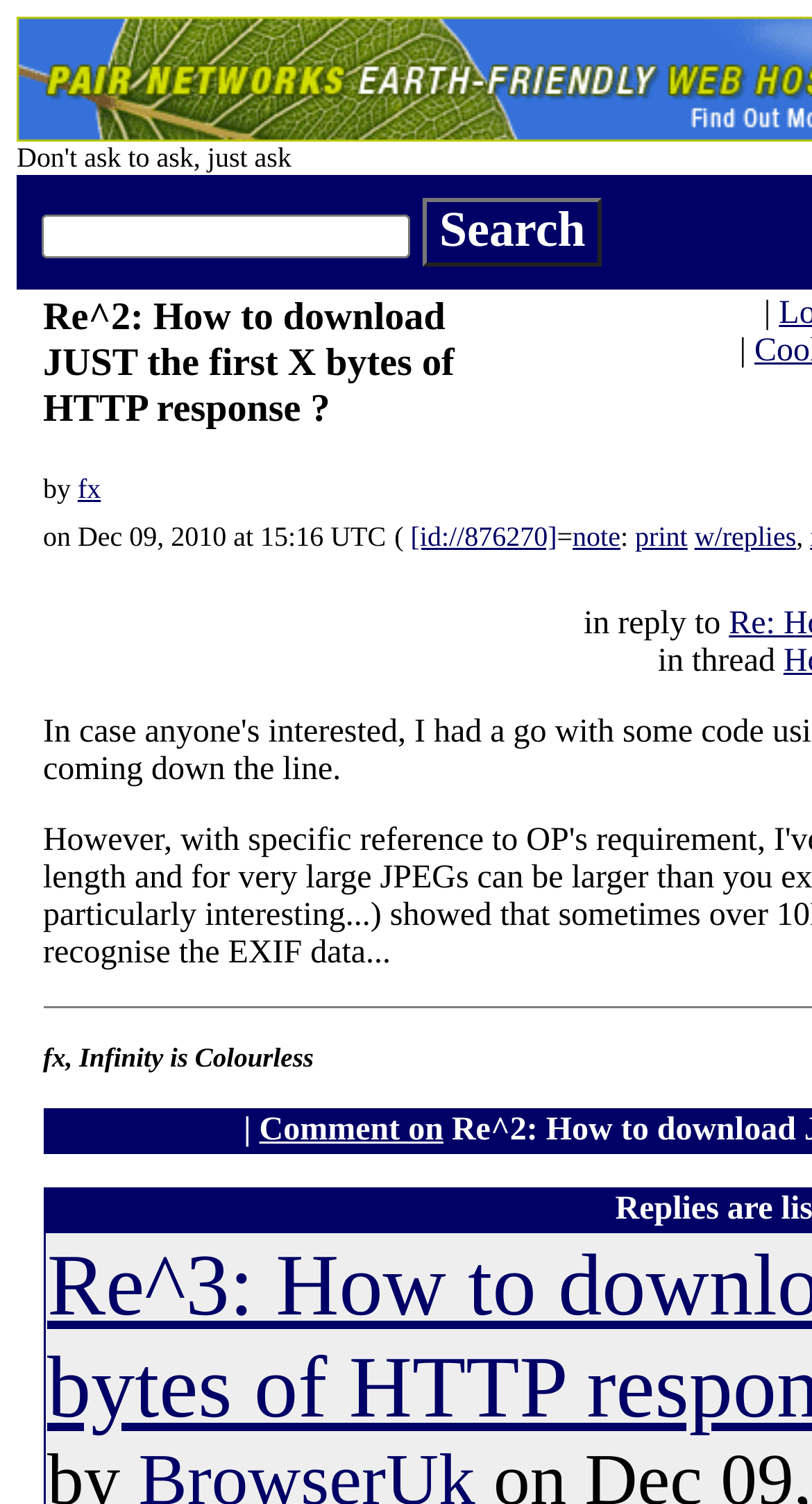Find the bounding box of the UI element described as: "name="node"". The bounding box coordinates should be given as four float values between 0 and 1, i.e., [left, top, right, bottom].

[0.051, 0.143, 0.505, 0.172]